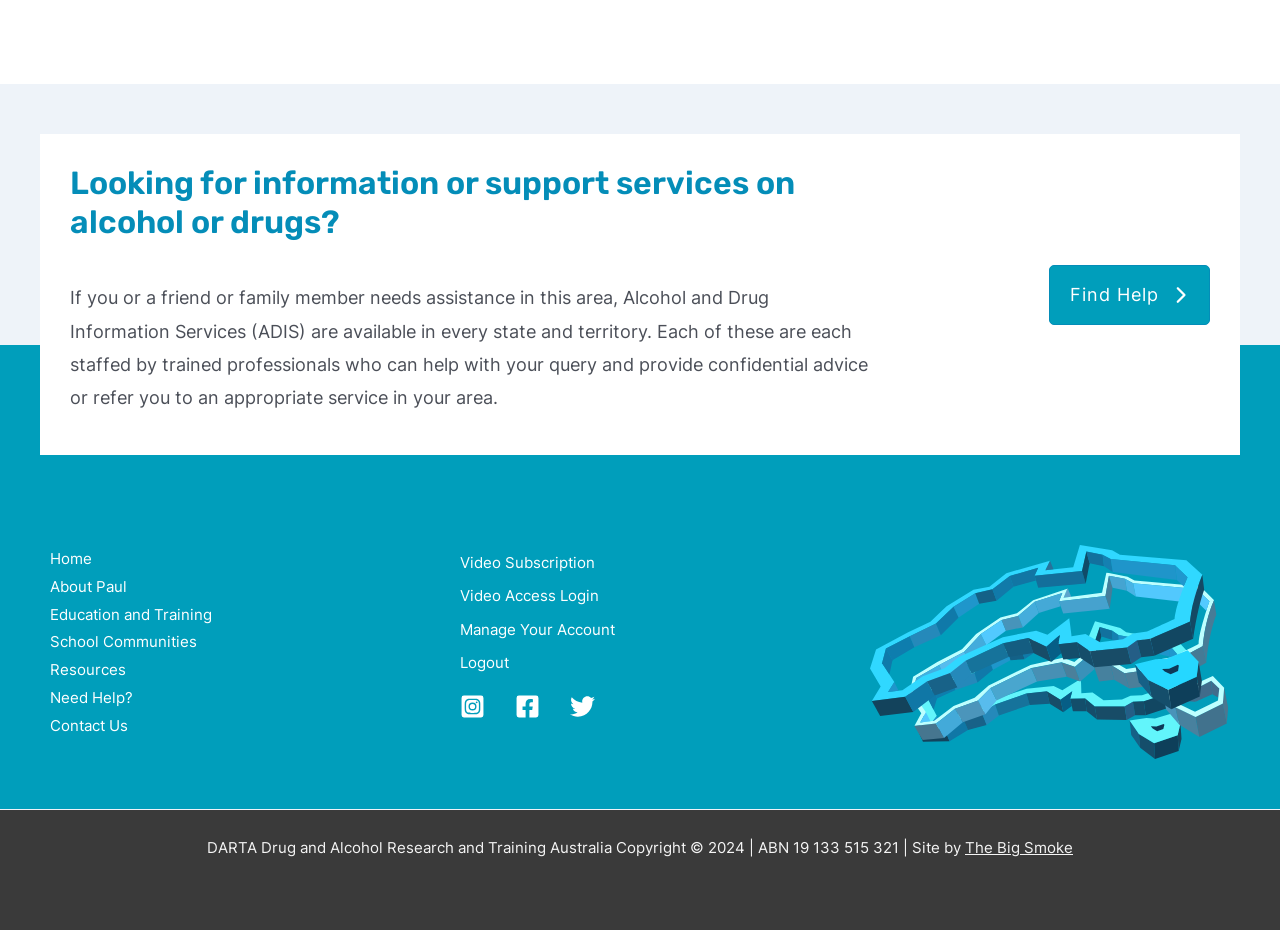What is the main topic of the webpage?
Based on the image, answer the question with a single word or brief phrase.

Alcohol and drug information